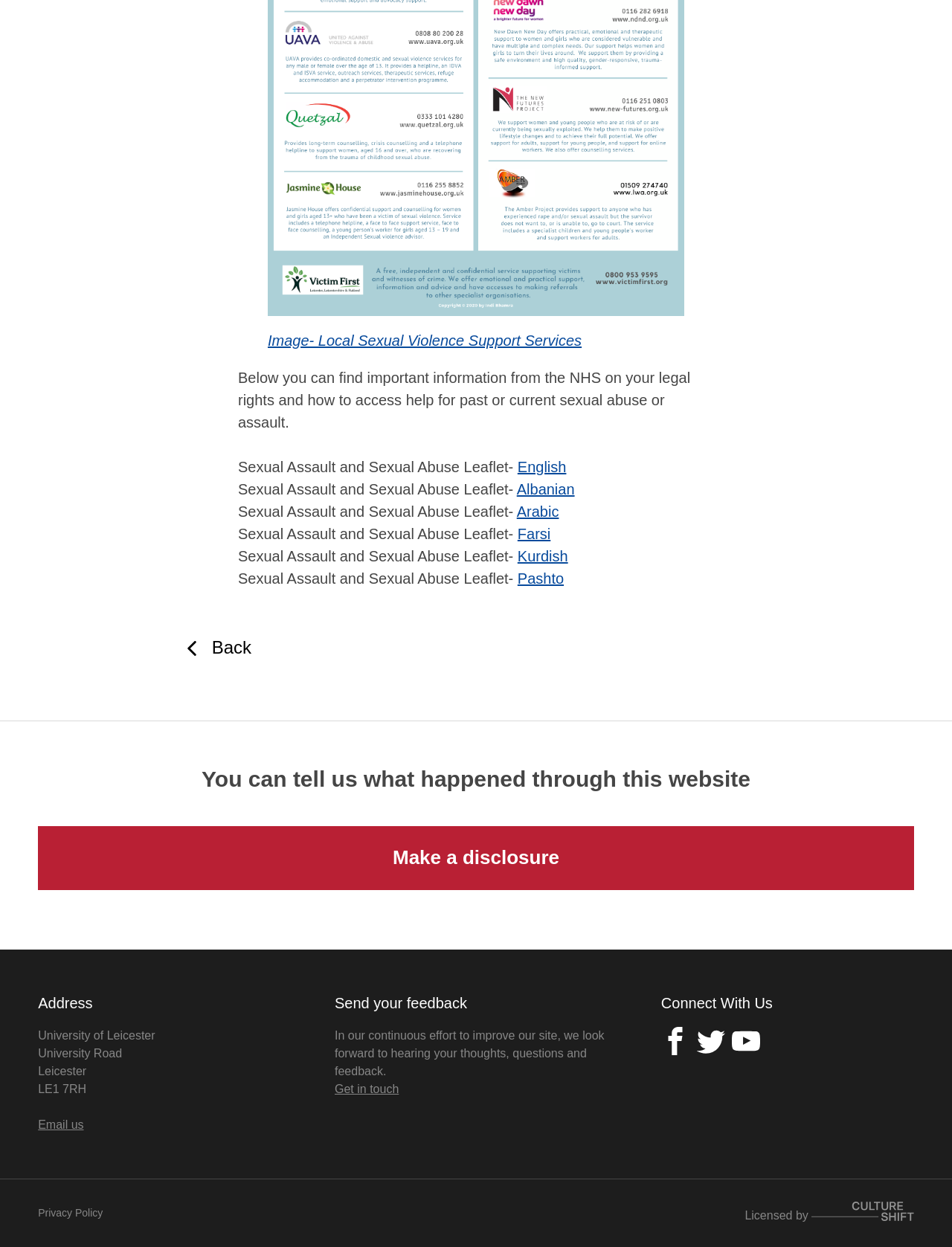Please identify the bounding box coordinates of the element's region that I should click in order to complete the following instruction: "Make a disclosure through this website". The bounding box coordinates consist of four float numbers between 0 and 1, i.e., [left, top, right, bottom].

[0.04, 0.663, 0.96, 0.714]